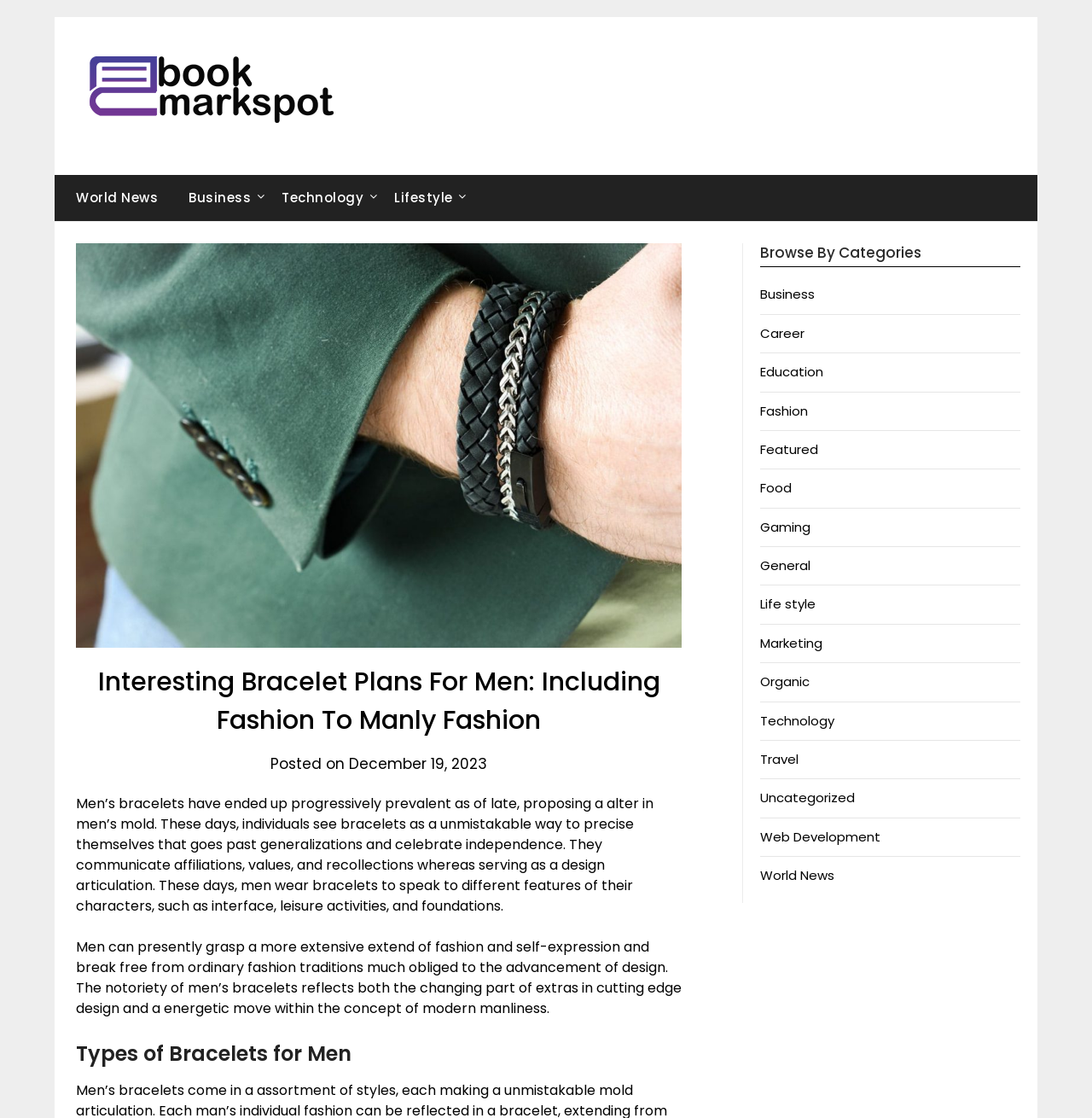What is the image located above the header?
Please give a detailed and elaborate answer to the question.

The image located above the header is a bracelet, which is relevant to the main topic of the webpage and serves as a visual representation of the content.